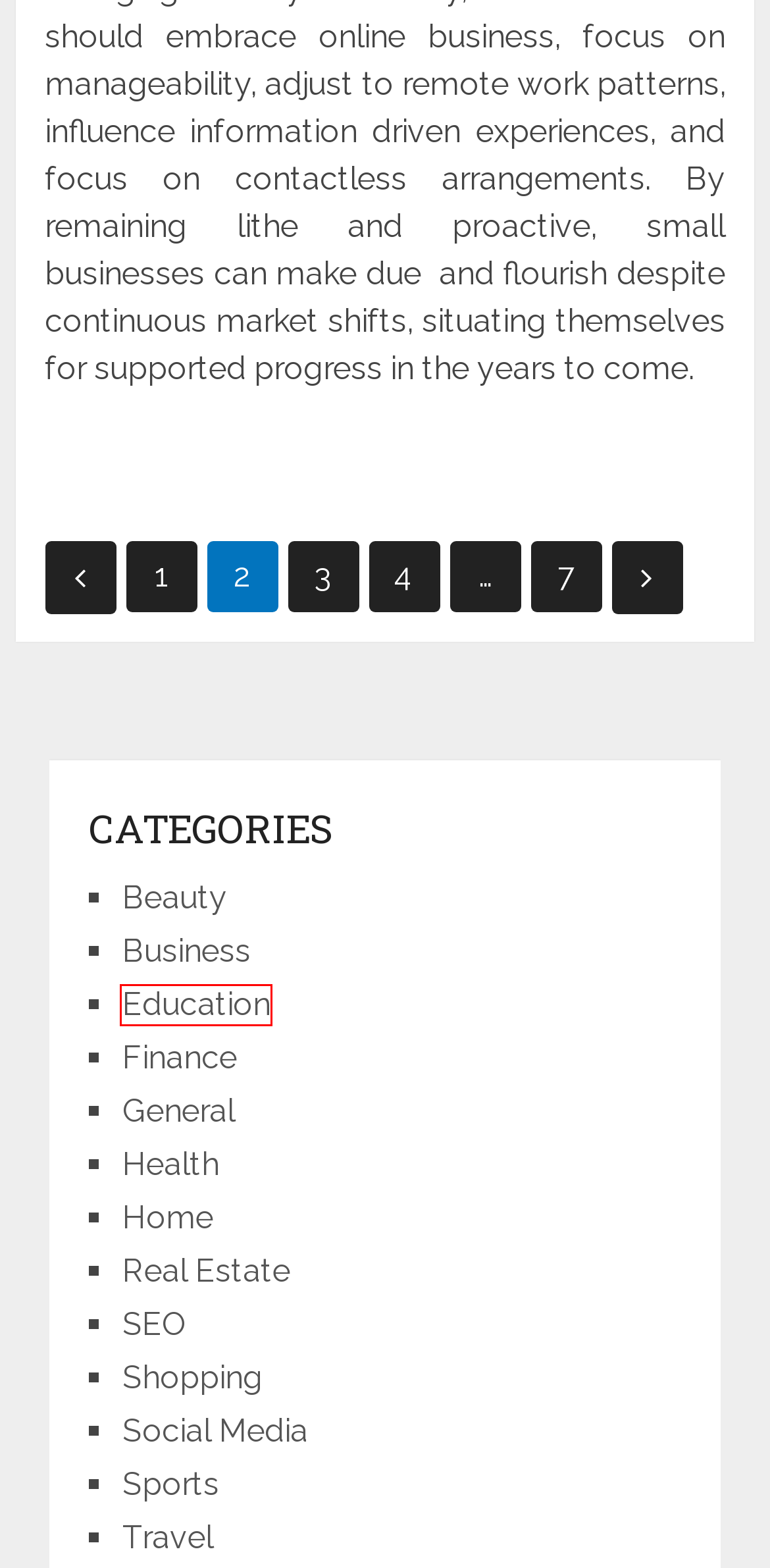After examining the screenshot of a webpage with a red bounding box, choose the most accurate webpage description that corresponds to the new page after clicking the element inside the red box. Here are the candidates:
A. Beauty – Widen The Memory Space By Realizing Innovative Facts
B. Sports – Widen The Memory Space By Realizing Innovative Facts
C. Emily Fridlund – Page 3 – Widen The Memory Space By Realizing Innovative Facts
D. Shopping – Widen The Memory Space By Realizing Innovative Facts
E. SEO – Widen The Memory Space By Realizing Innovative Facts
F. Education – Widen The Memory Space By Realizing Innovative Facts
G. Real Estate – Widen The Memory Space By Realizing Innovative Facts
H. Home – Widen The Memory Space By Realizing Innovative Facts

F